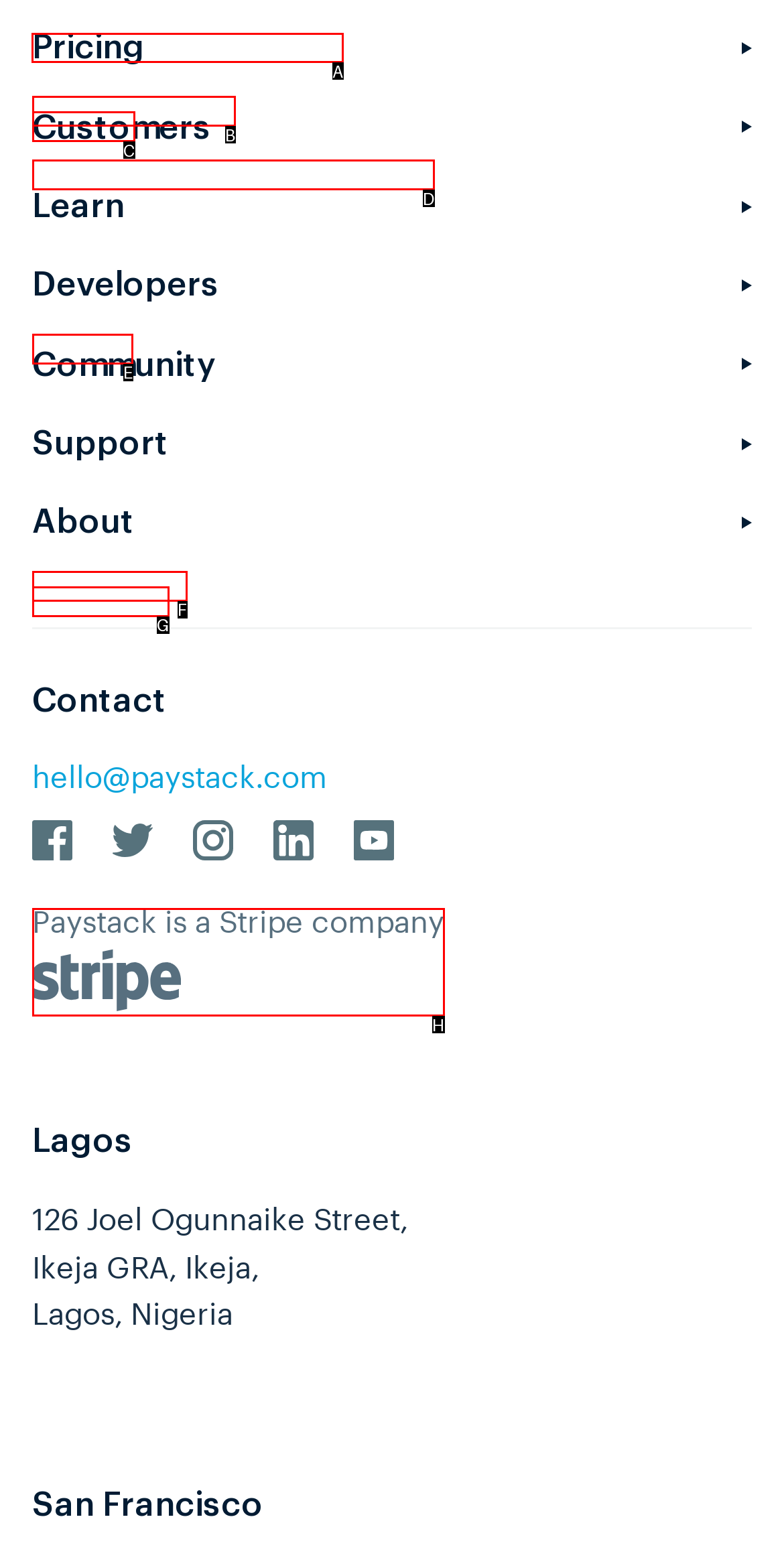Tell me which one HTML element I should click to complete the following task: Click on 'Why Choose Paystack'
Answer with the option's letter from the given choices directly.

A